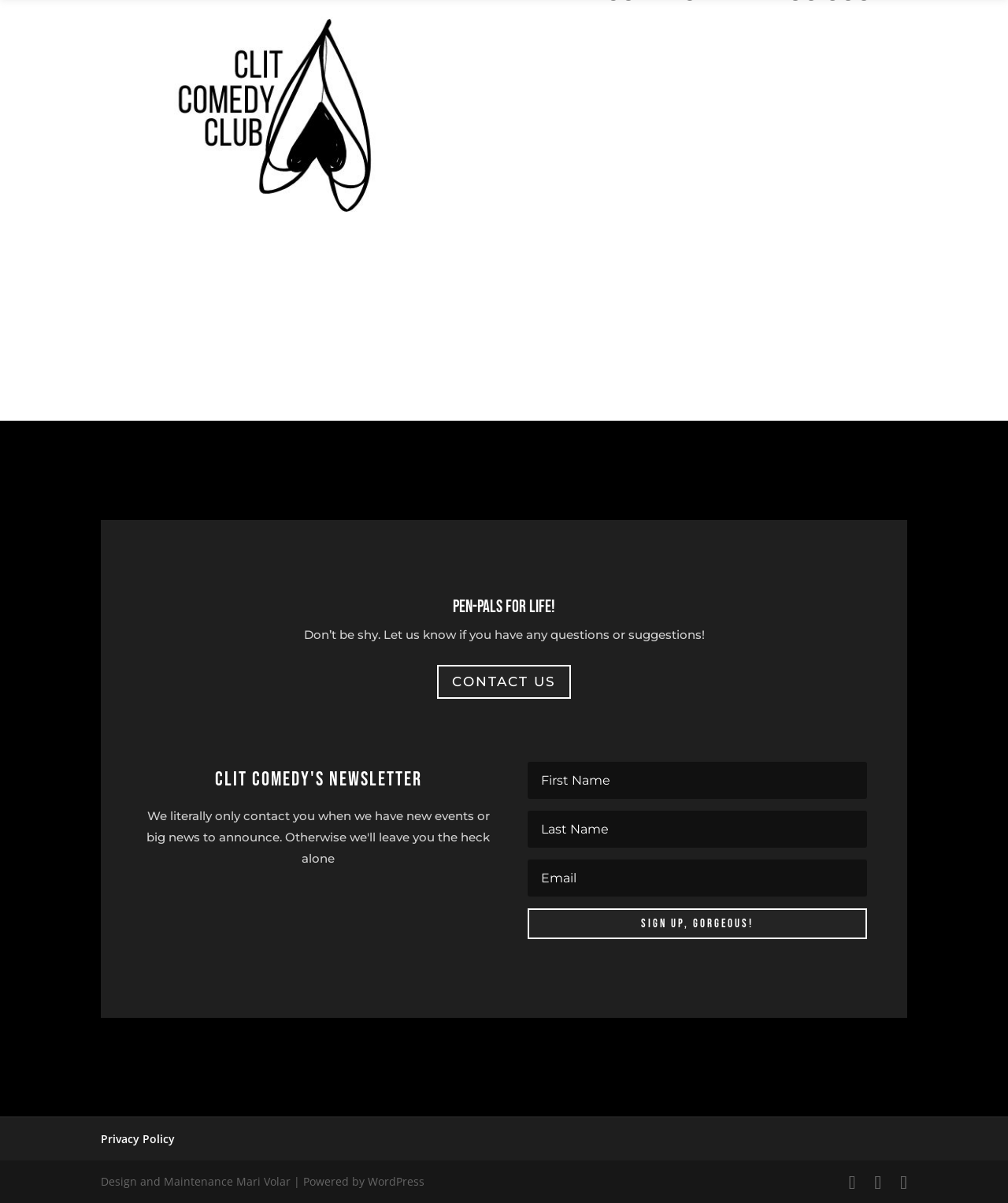For the given element description Privacy Policy, determine the bounding box coordinates of the UI element. The coordinates should follow the format (top-left x, top-left y, bottom-right x, bottom-right y) and be within the range of 0 to 1.

[0.1, 0.941, 0.173, 0.953]